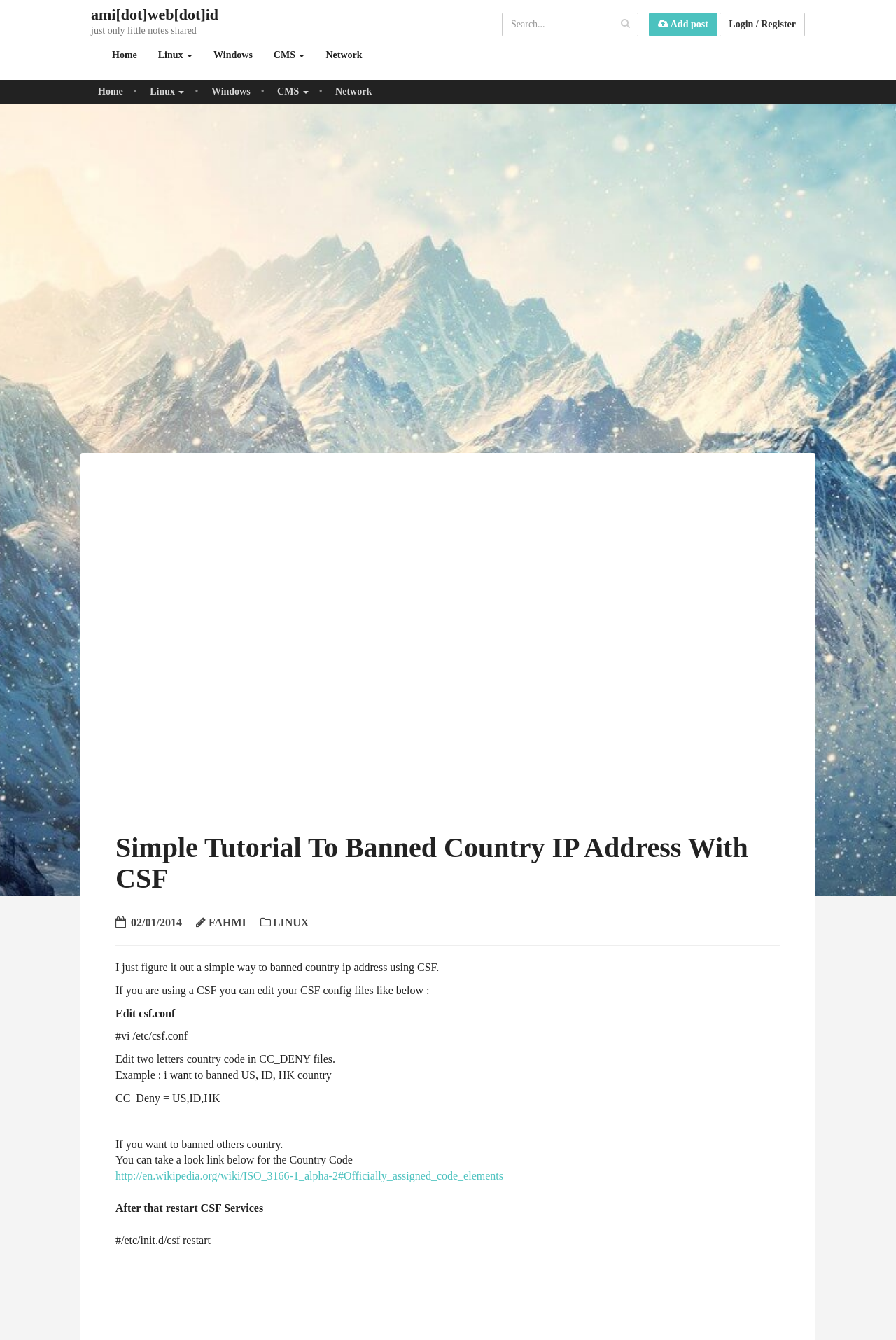Using the given description, provide the bounding box coordinates formatted as (top-left x, top-left y, bottom-right x, bottom-right y), with all values being floating point numbers between 0 and 1. Description: Add post

[0.724, 0.009, 0.801, 0.027]